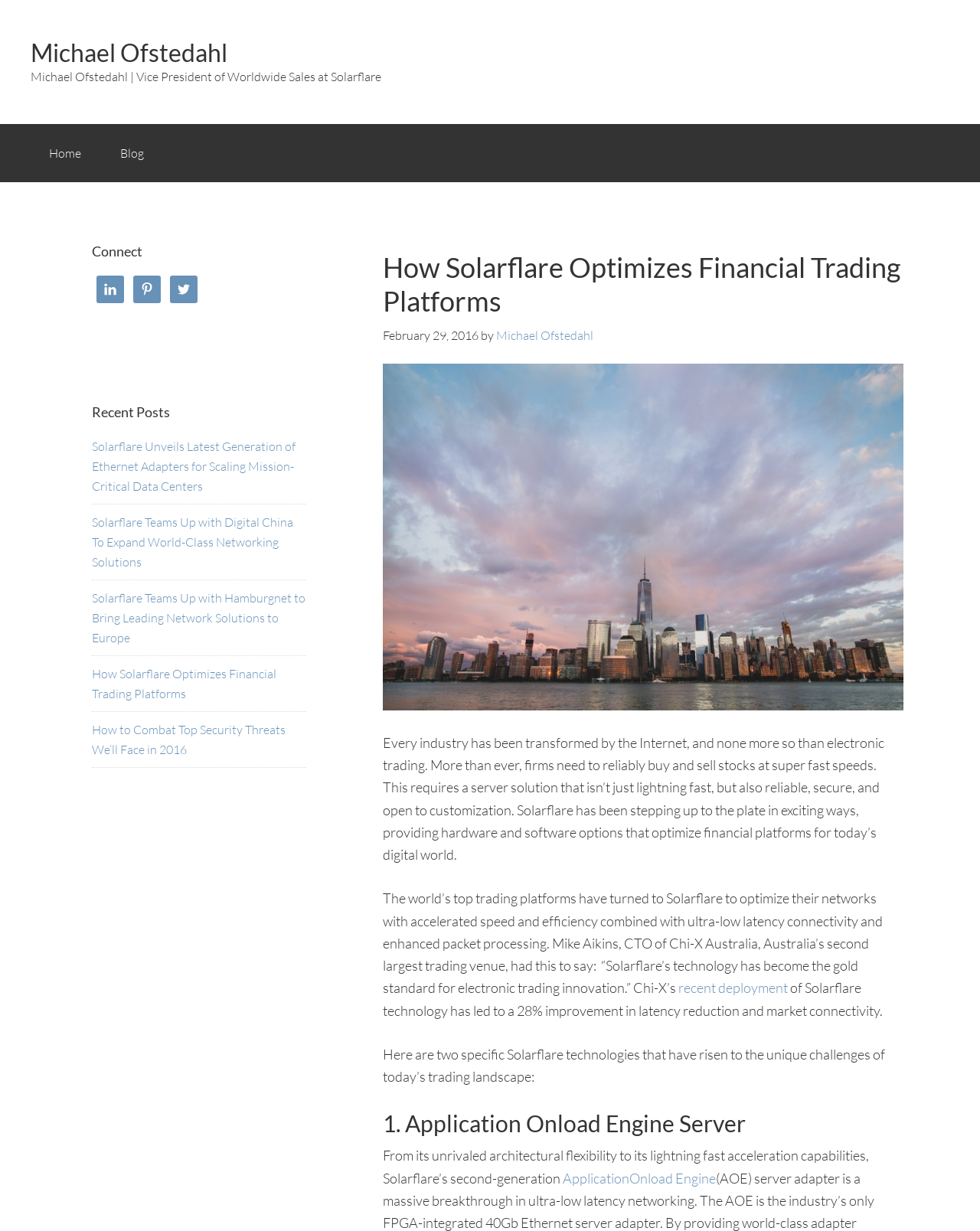Indicate the bounding box coordinates of the clickable region to achieve the following instruction: "Click on the 'Home' link."

[0.031, 0.101, 0.102, 0.148]